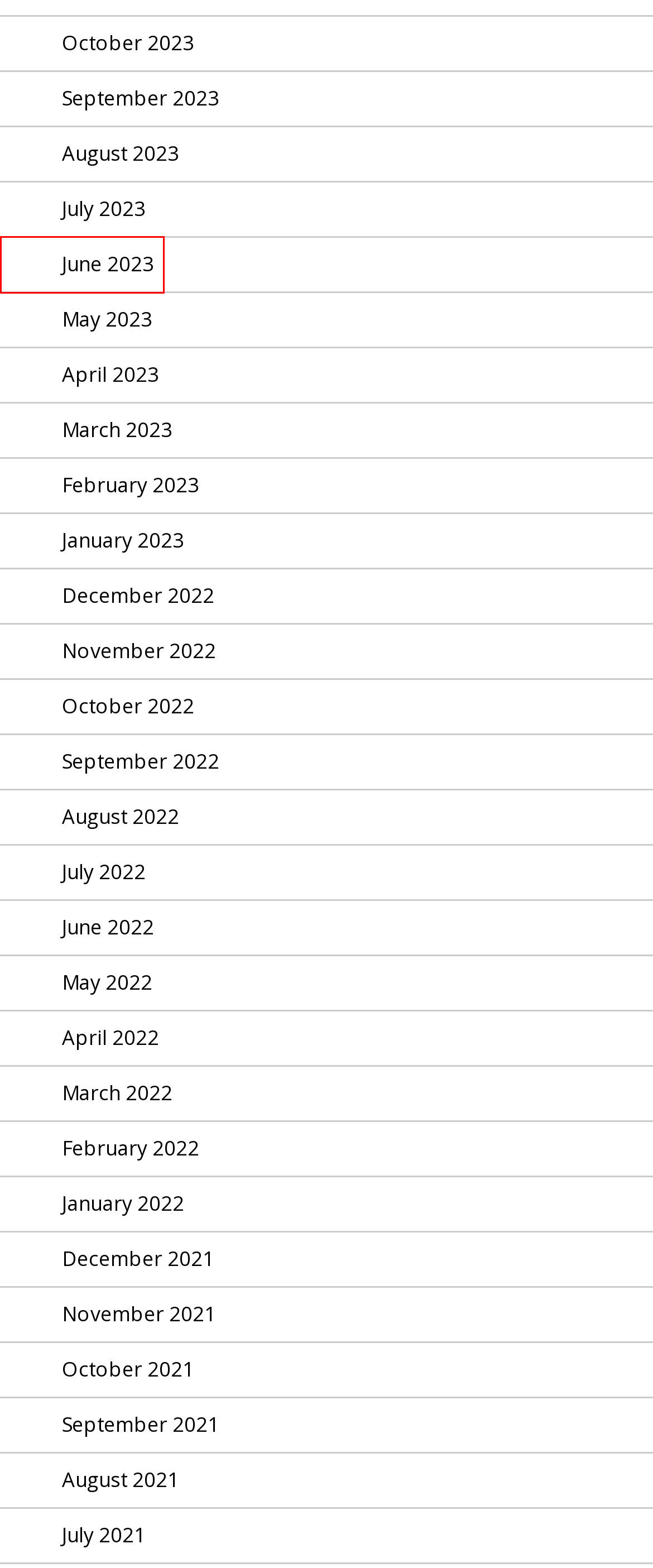A screenshot of a webpage is provided, featuring a red bounding box around a specific UI element. Identify the webpage description that most accurately reflects the new webpage after interacting with the selected element. Here are the candidates:
A. March | 2022 | Fishing Report
B. July | 2023 | Fishing Report
C. April | 2022 | Fishing Report
D. June | 2022 | Fishing Report
E. June | 2023 | Fishing Report
F. October | 2017 | Fishing Report
G. ACCESS & FISHABLE WATER BOTH DECREASING — 101 Fish, MAL Lures, May 17 | Fishing Report
H. January | 2022 | Fishing Report

E